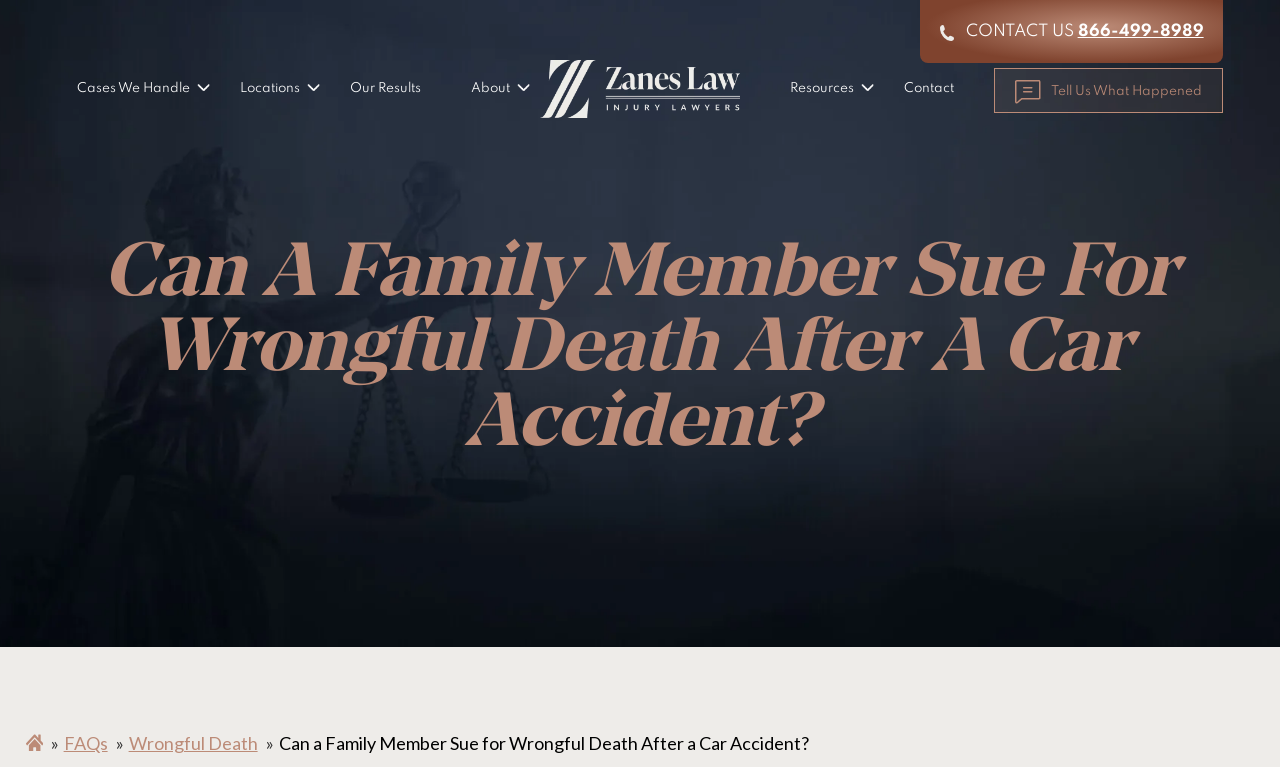Identify the bounding box coordinates for the element you need to click to achieve the following task: "View FAQs". The coordinates must be four float values ranging from 0 to 1, formatted as [left, top, right, bottom].

[0.05, 0.948, 0.084, 0.991]